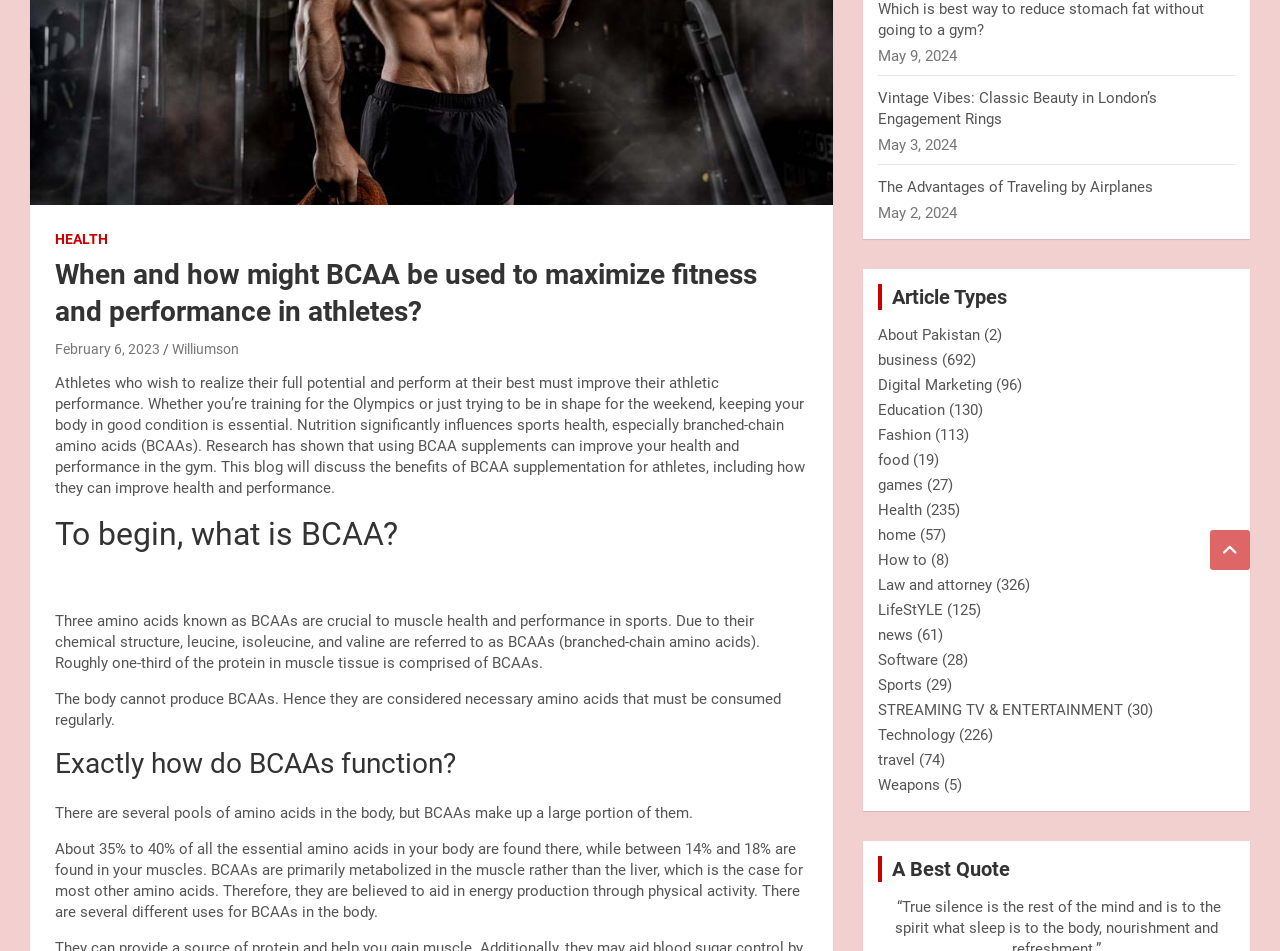Please predict the bounding box coordinates (top-left x, top-left y, bottom-right x, bottom-right y) for the UI element in the screenshot that fits the description: Law and attorney

[0.686, 0.606, 0.775, 0.624]